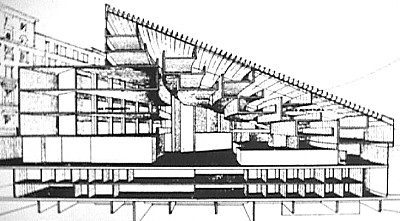Answer the question using only a single word or phrase: 
What architectural elements are highlighted in the drawing?

Beams and partitions